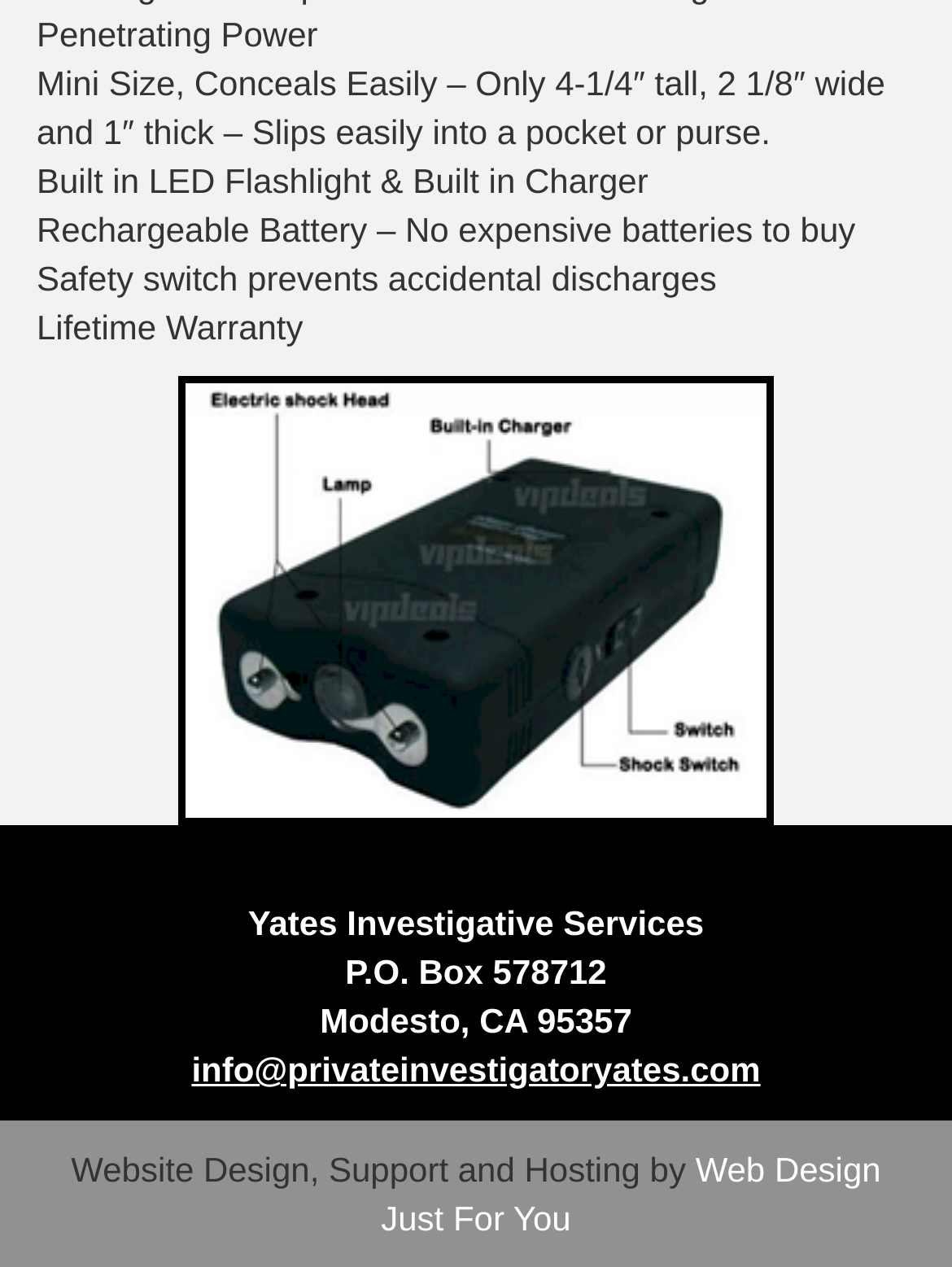What is the size of the device?
Look at the screenshot and respond with one word or a short phrase.

4-1/4″ tall, 2 1/8″ wide and 1″ thick